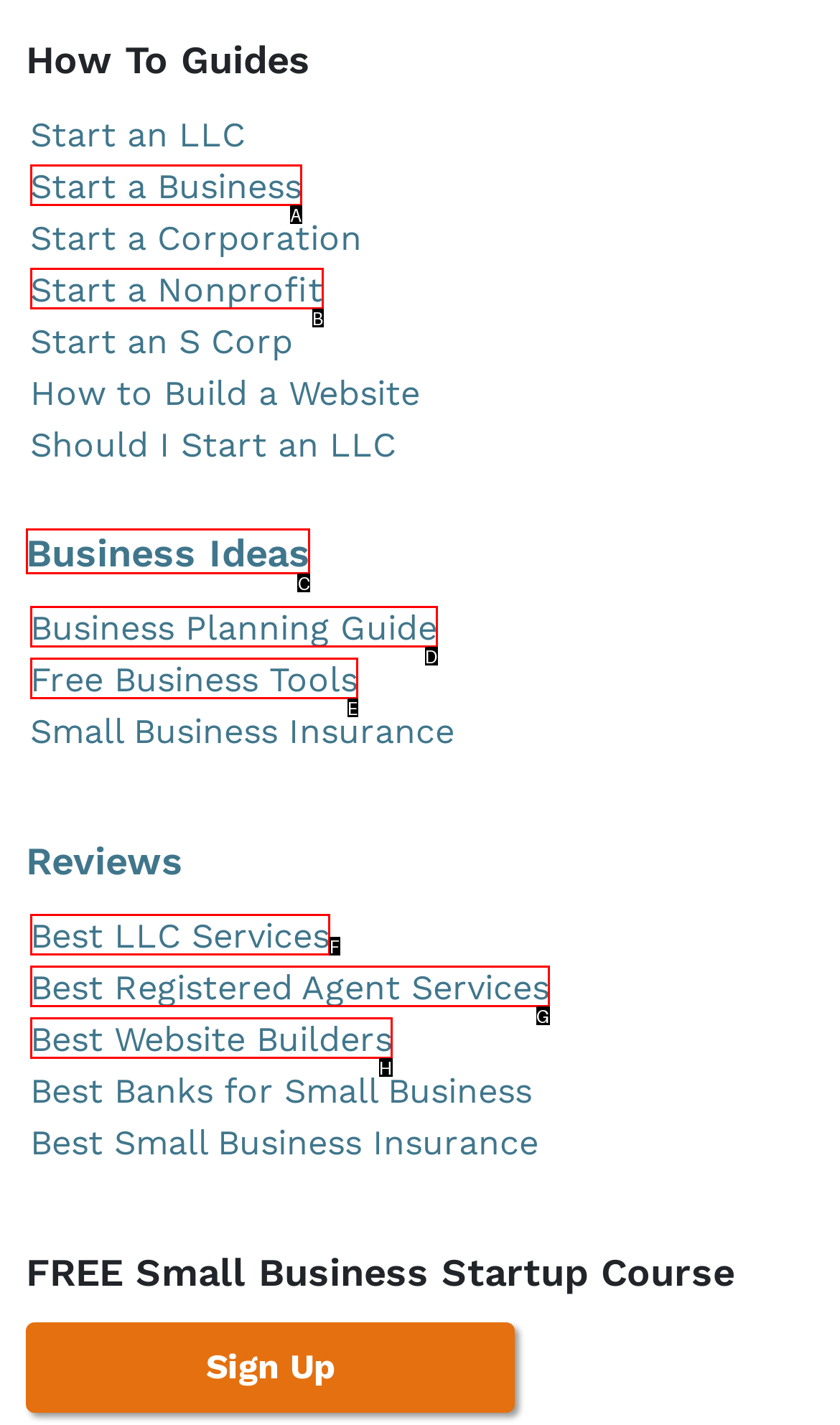Point out the HTML element I should click to achieve the following task: View image of Mother-Infant-Breastfeeding Provide the letter of the selected option from the choices.

None